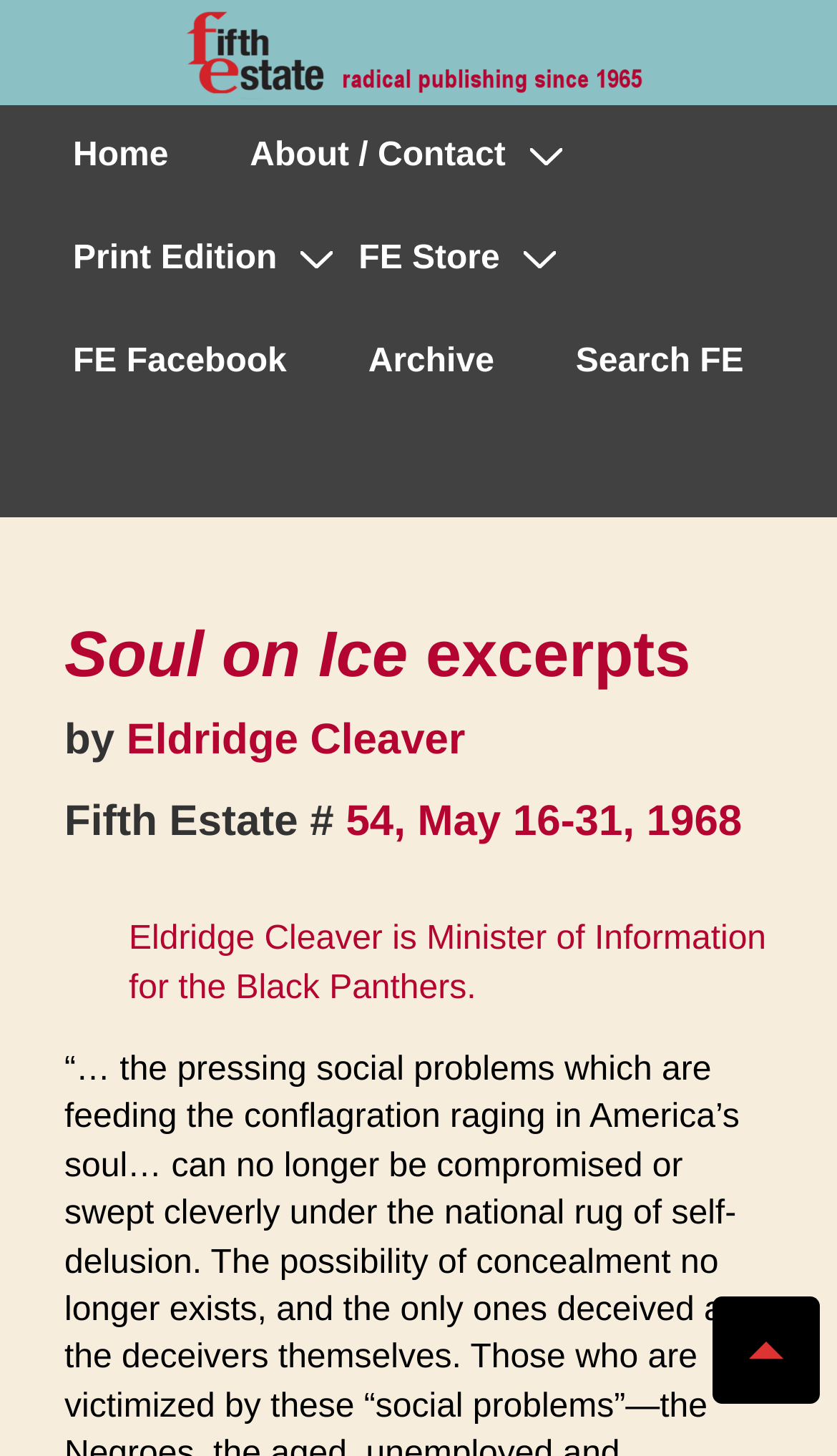Please predict the bounding box coordinates of the element's region where a click is necessary to complete the following instruction: "View About / Contact". The coordinates should be represented by four float numbers between 0 and 1, i.e., [left, top, right, bottom].

[0.252, 0.073, 0.65, 0.143]